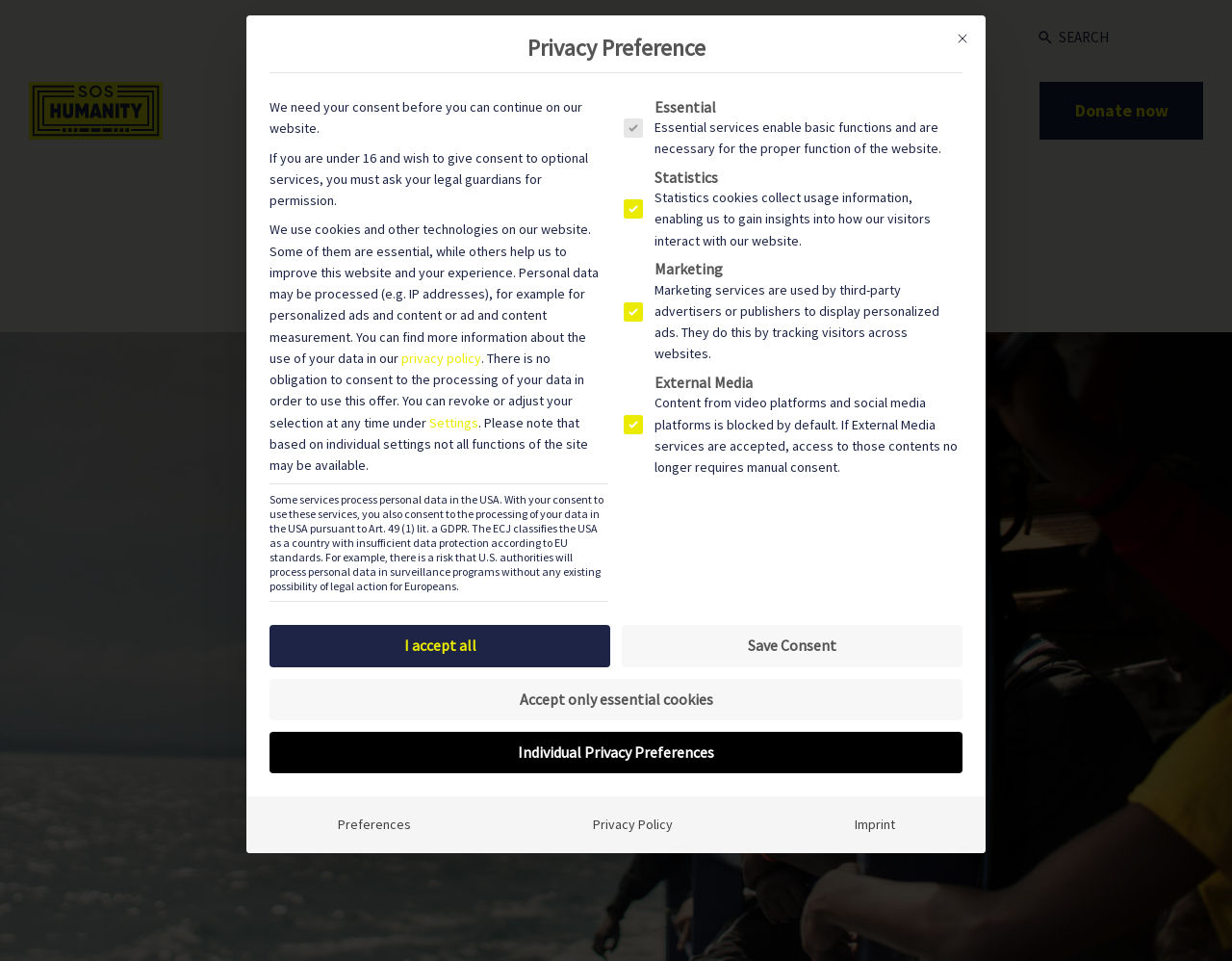Create a detailed summary of all the visual and textual information on the webpage.

The webpage is about SOS Humanity, a non-profit organization focused on refugee rights. At the top, there is a navigation menu with links to "SHOP", "PRESS", "DEUTSCH", and a search box. Below the navigation menu, there is a prominent link to "SOS HUMANITY" and a set of links to different sections of the website, including "Our mission", "Testify", "Get involved", "Donation", and "About us".

The main content of the webpage appears to be a news article or report, with a title that mentions "grave human rights abuses in Tunisia" and the EU's deal with Tunisia on migration. However, the exact content of the article is not specified in the accessibility tree.

On the right side of the webpage, there is a call-to-action button to "Donate now". At the bottom of the webpage, there are three buttons to "Preferences", "Privacy Policy", and "Imprint".

A prominent alert dialog box is displayed, titled "Privacy Preference", which explains the website's use of cookies and personal data. The dialog box has several sections, including a paragraph explaining the use of cookies, a heading, and a group of checkboxes to select which types of cookies to accept. There are also buttons to "I accept all", "Save Consent", "Accept only essential cookies", and "Individual Privacy Preferences".